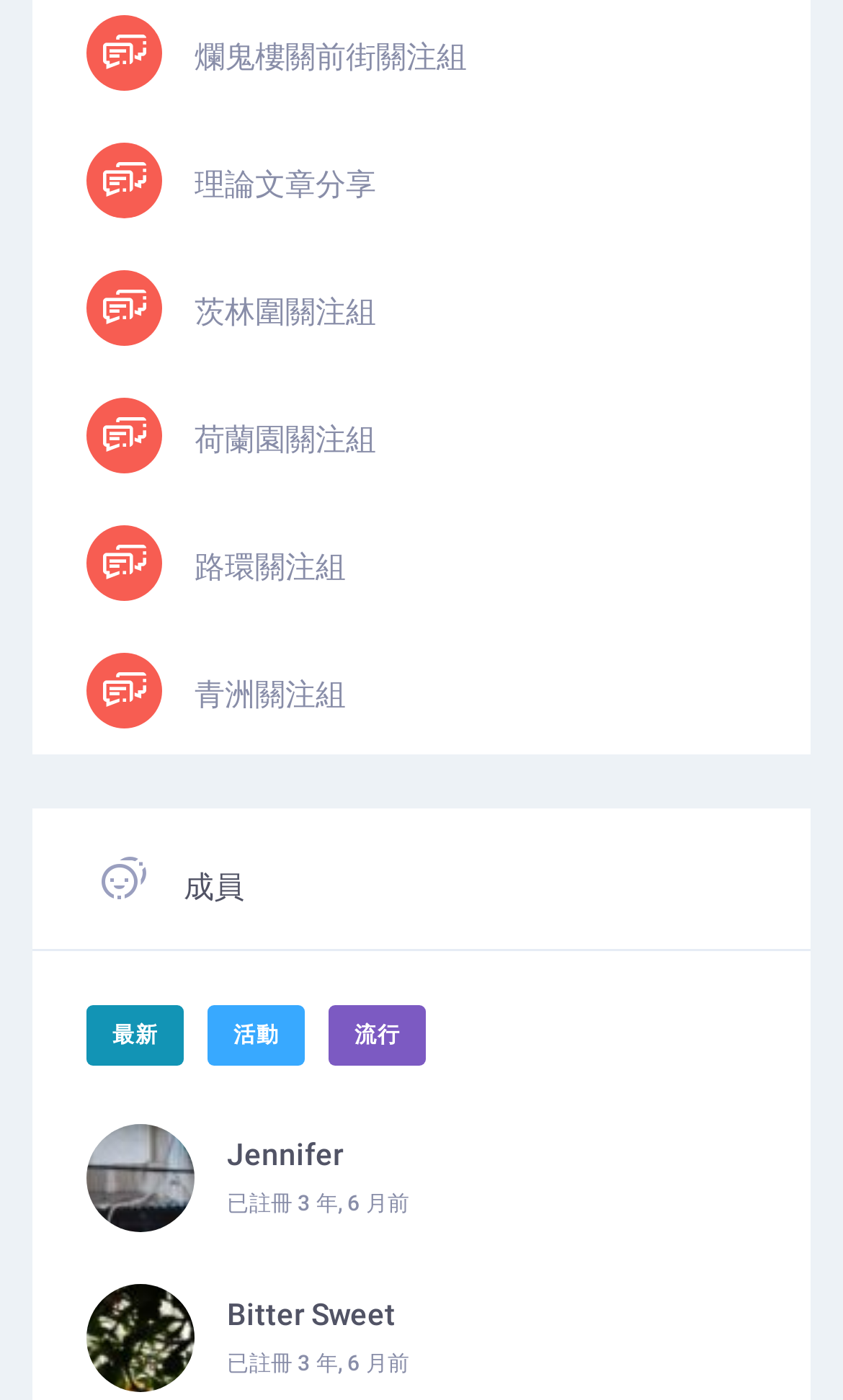Could you determine the bounding box coordinates of the clickable element to complete the instruction: "View 理論文章分享"? Provide the coordinates as four float numbers between 0 and 1, i.e., [left, top, right, bottom].

[0.103, 0.119, 0.446, 0.144]